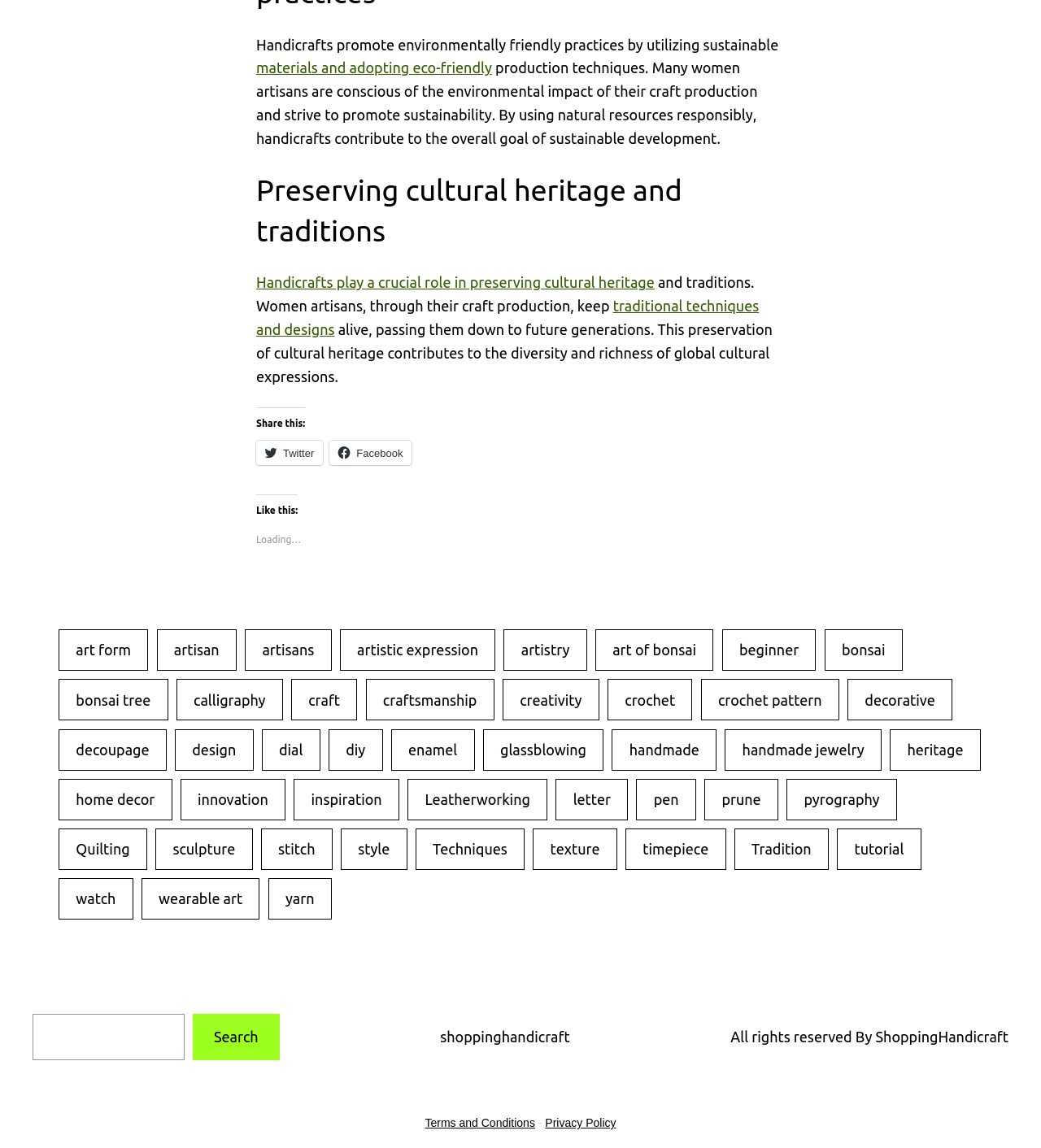Give a concise answer of one word or phrase to the question: 
What is the name of the website?

ShoppingHandicraft